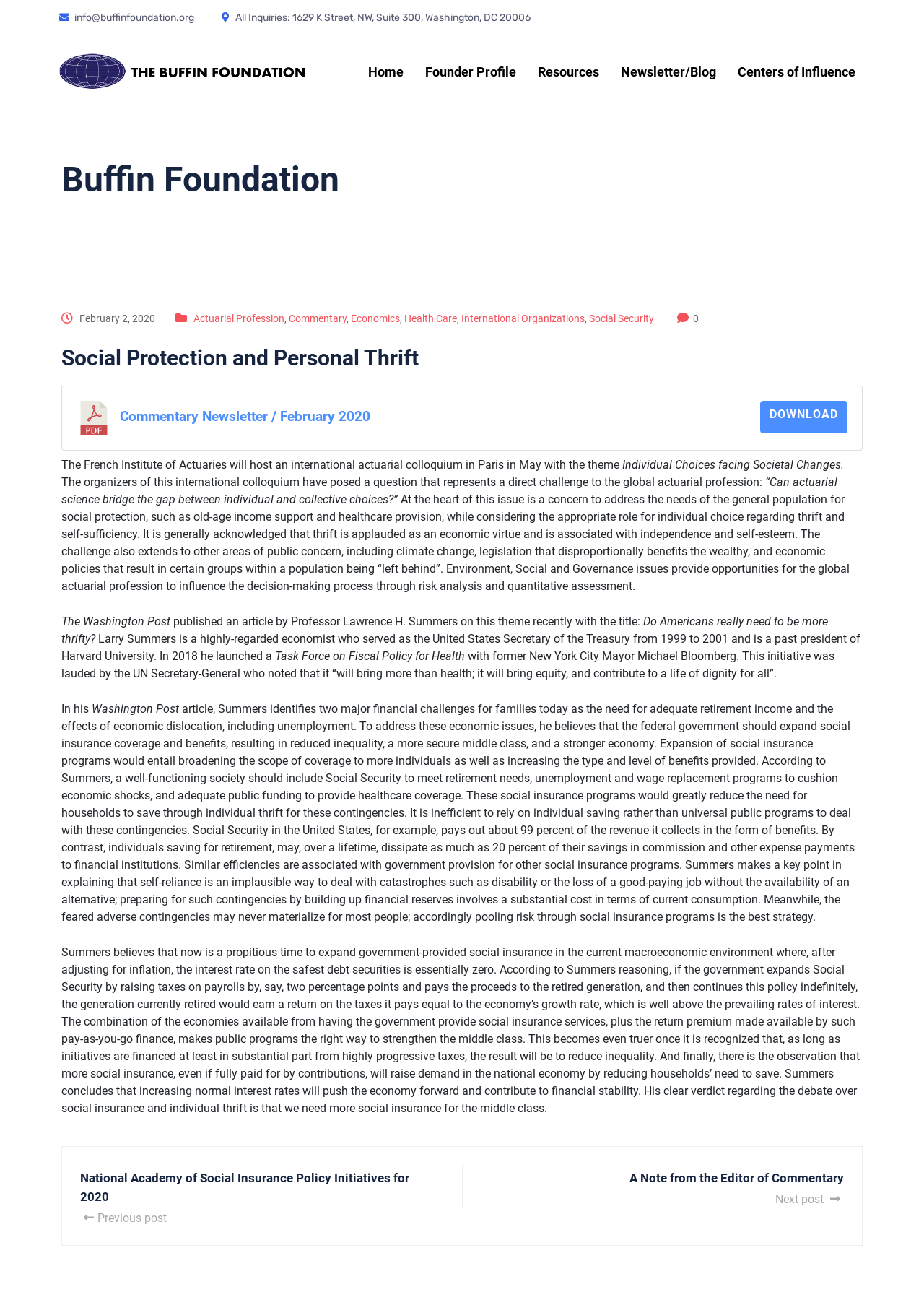Provide a thorough summary of the webpage.

The webpage is about Social Protection and Personal Thrift, with a focus on the Buffin Foundation. At the top, there is a navigation menu with links to "Home", "Founder Profile", "Resources", "Newsletter/Blog", and "Centers of Influence". Below this, there is a section with the foundation's name, "Buffin Foundation", and an article with a heading "Social Protection and Personal Thrift". 

The article discusses the importance of social protection and personal thrift, citing a question posed by the organizers of an international colloquium: "Can actuarial science bridge the gap between individual and collective choices?" The article goes on to explain that thrift is considered an economic virtue, but it is also important to address the needs of the general population for social protection, such as old-age income support and healthcare provision. 

The article also references an article by Professor Lawrence H. Summers, a highly-regarded economist, who argues that the federal government should expand social insurance coverage and benefits to address financial challenges faced by families, including the need for adequate retirement income and the effects of economic dislocation. Summers believes that social insurance programs would greatly reduce the need for households to save through individual thrift for these contingencies.

The article is accompanied by an image with an icon, and there is a link to download a newsletter or blog post. At the bottom of the page, there are two links: "National Academy of Social Insurance Policy Initiatives for 2020" and "A Note from the Editor of Commentary".